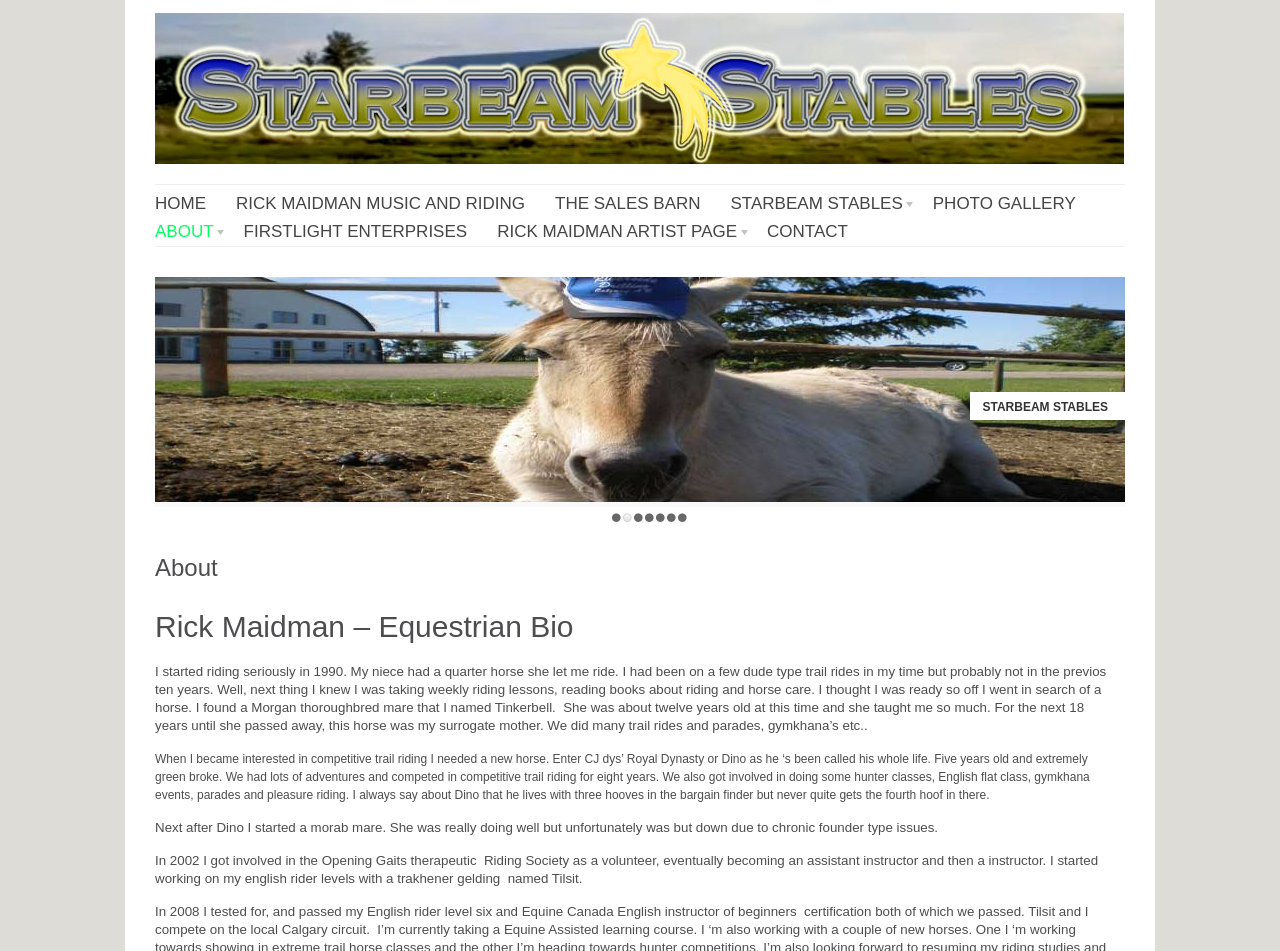What is the name of the horse that taught Rick Maidman so much?
Can you provide an in-depth and detailed response to the question?

According to the bio section, Rick Maidman started riding seriously in 1990 and found a Morgan thoroughbred mare named Tinkerbell, who taught him a lot over the next 18 years.